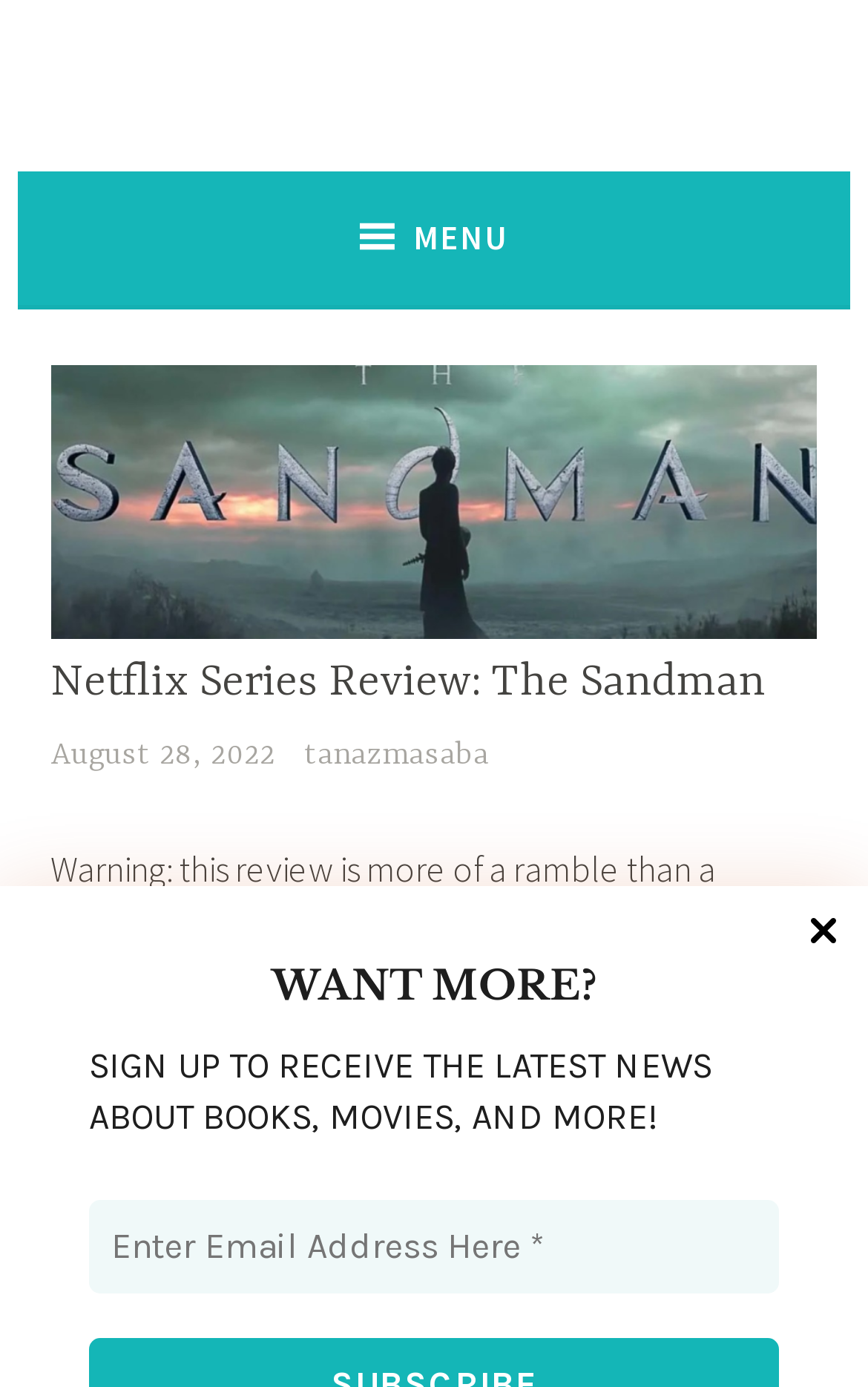Provide a short answer to the following question with just one word or phrase: What is the title of the Netflix series being reviewed?

The Sandman